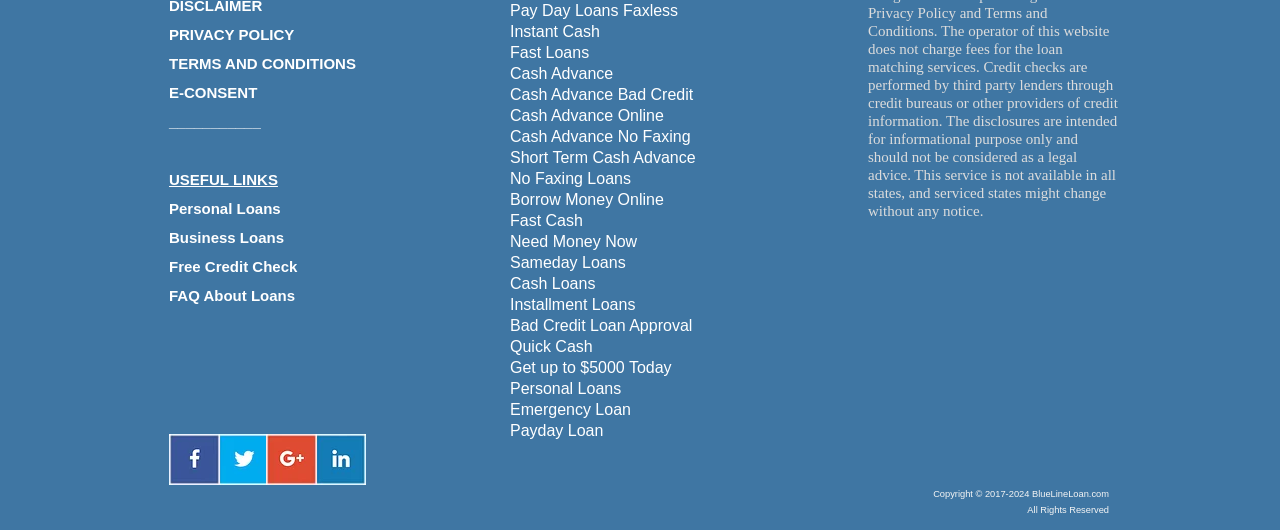What is the purpose of the links at the bottom right of the webpage?
Based on the image, give a concise answer in the form of a single word or short phrase.

Social media sharing